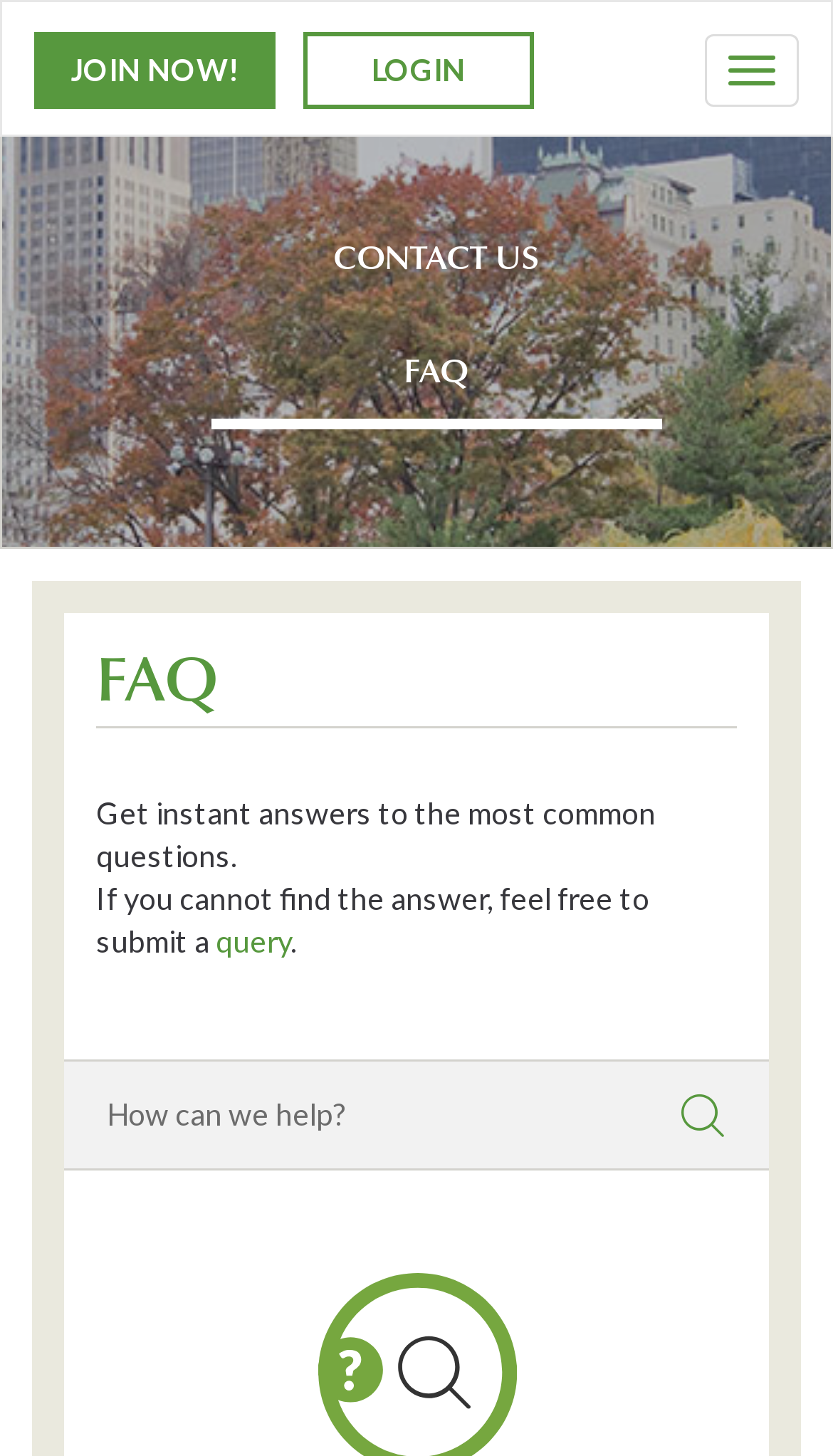Given the element description Toggle navigation, specify the bounding box coordinates of the corresponding UI element in the format (top-left x, top-left y, bottom-right x, bottom-right y). All values must be between 0 and 1.

[0.846, 0.023, 0.959, 0.073]